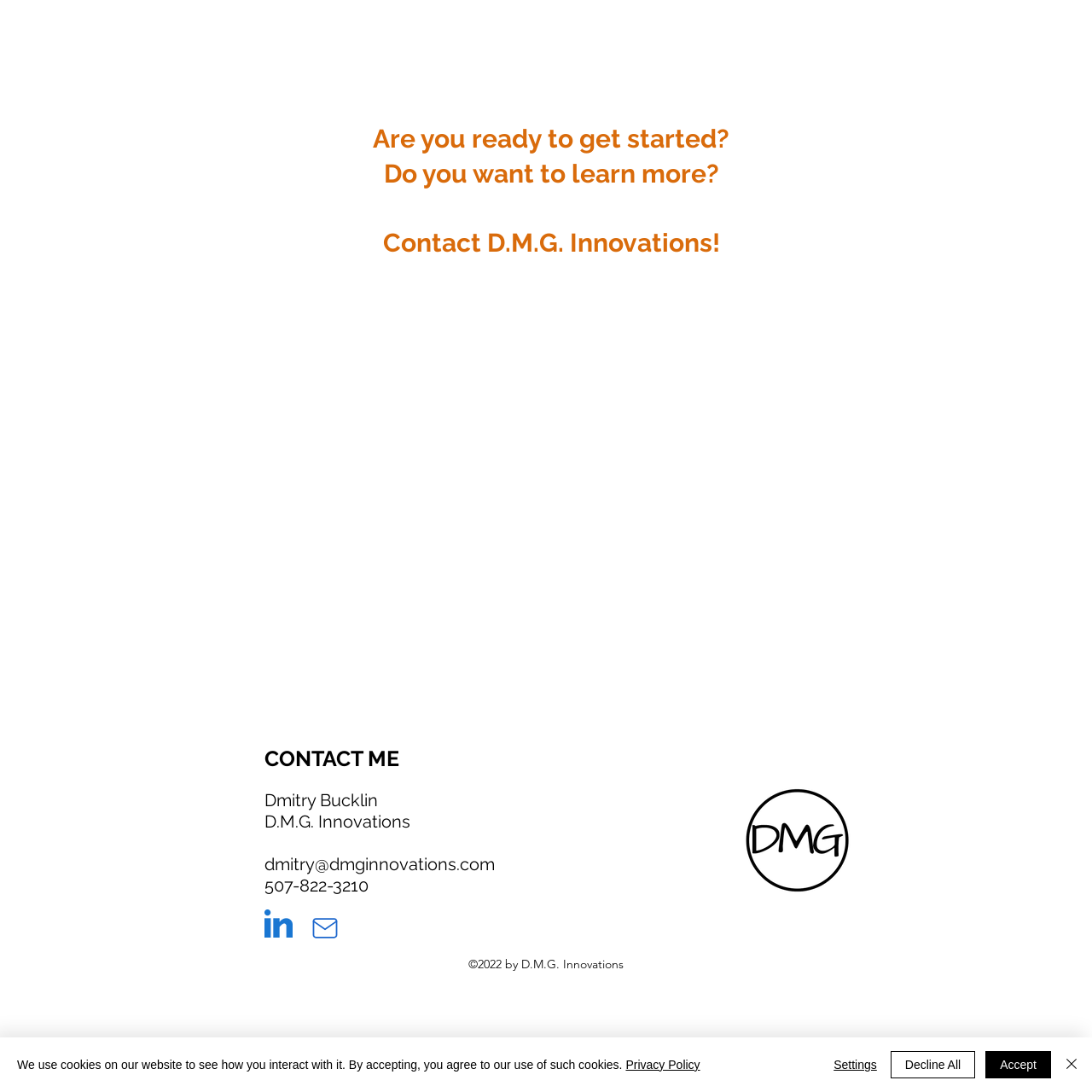Determine the bounding box coordinates of the region to click in order to accomplish the following instruction: "Click the LinkedIn link". Provide the coordinates as four float numbers between 0 and 1, specifically [left, top, right, bottom].

[0.242, 0.833, 0.268, 0.859]